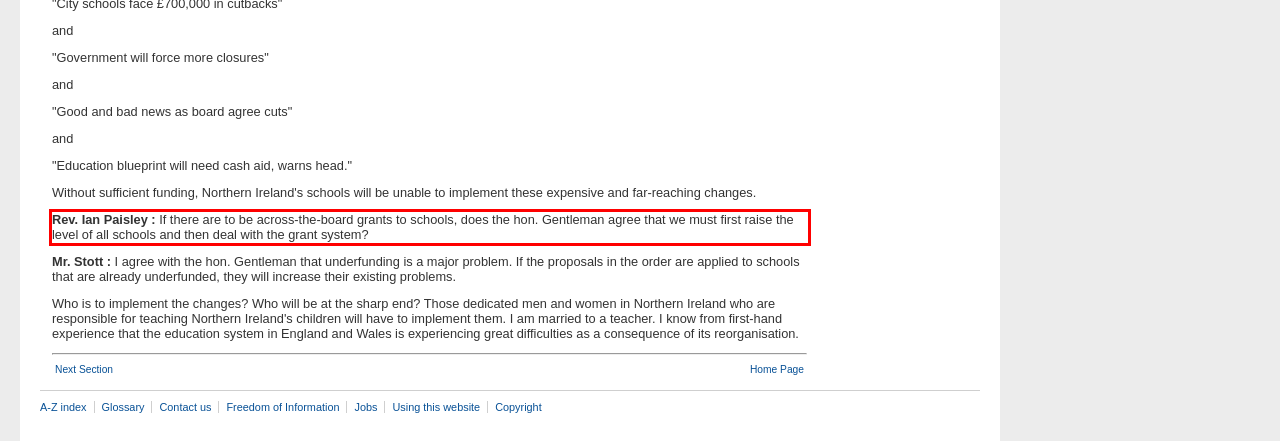Given a screenshot of a webpage with a red bounding box, please identify and retrieve the text inside the red rectangle.

Rev. Ian Paisley : If there are to be across-the-board grants to schools, does the hon. Gentleman agree that we must first raise the level of all schools and then deal with the grant system?